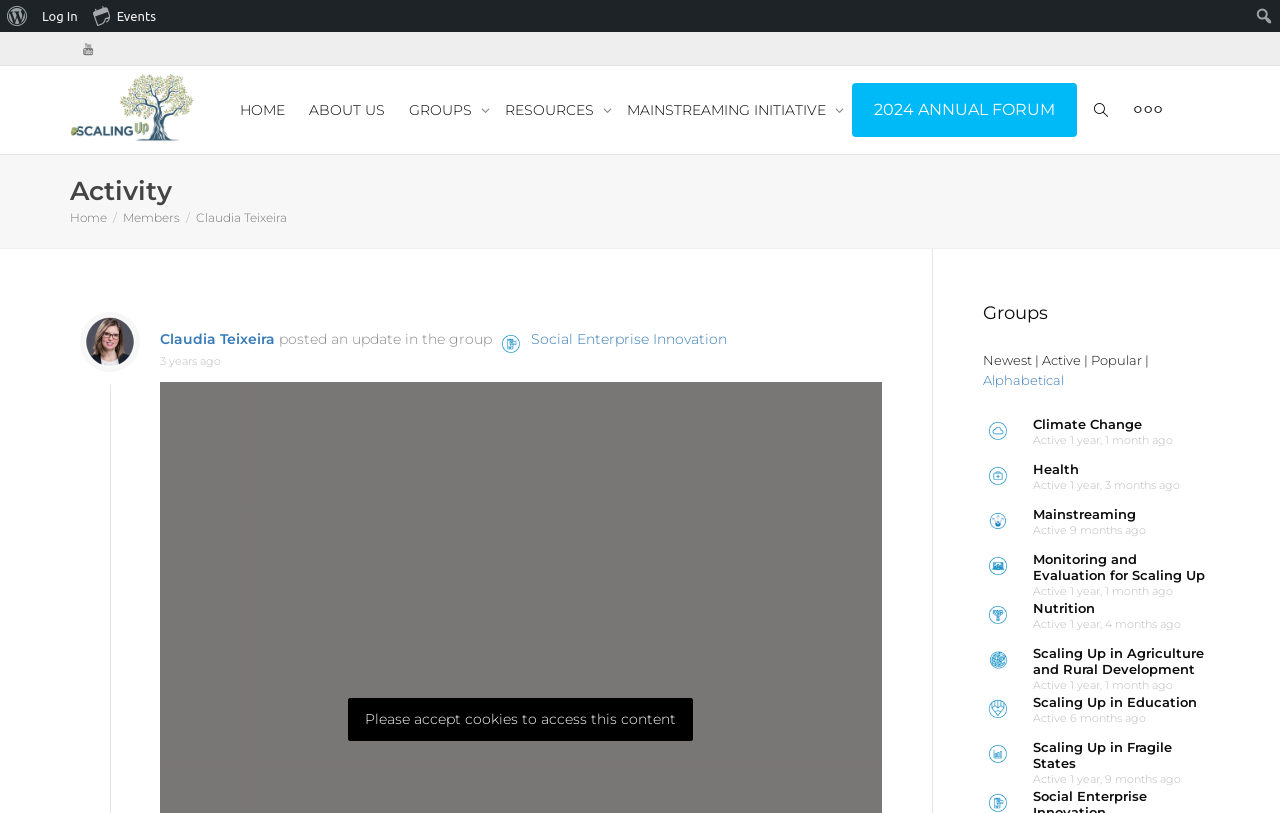Can you determine the bounding box coordinates of the area that needs to be clicked to fulfill the following instruction: "Go to the Scaling Community of Practice page"?

[0.055, 0.081, 0.152, 0.189]